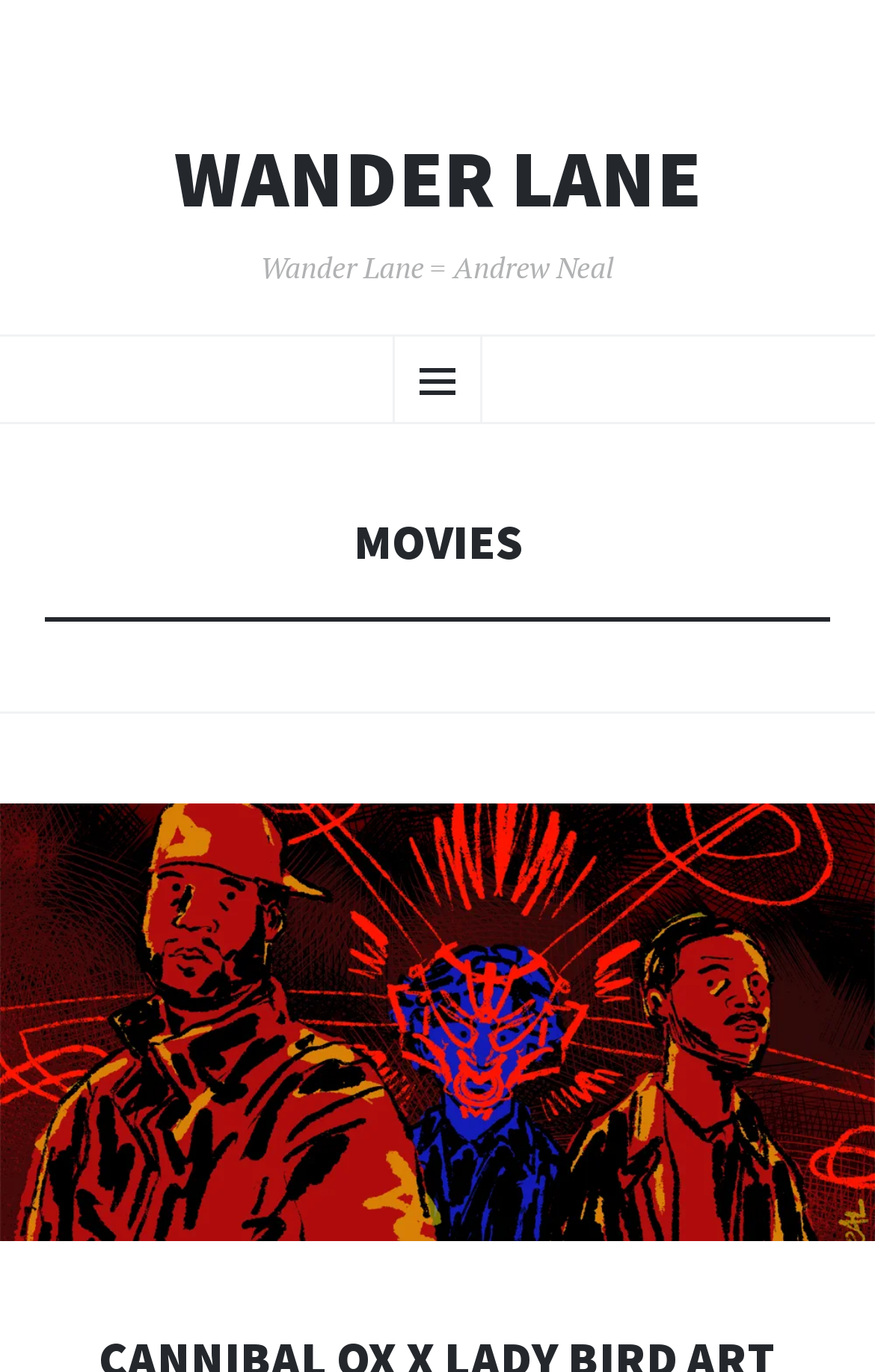Offer a comprehensive description of the webpage’s content and structure.

The webpage is titled "movies – Wander Lane" and appears to be a personal website or blog focused on movies. At the top of the page, there is a large heading that reads "WANDER LANE" in bold font, with a link to the same title next to it. Below this, there is another heading that reads "Wander Lane = Andrew Neal", suggesting that Andrew Neal is the owner or creator of the website.

To the right of these headings, there is a menu icon represented by a hamburger symbol (\uf419), and a "SKIP TO CONTENT" link. The menu icon is positioned slightly above the "SKIP TO CONTENT" link.

Further down the page, there is a header section that contains a heading that reads "MOVIES". This section takes up most of the width of the page. Below this header, there is a long, thin link that spans the entire width of the page, suggesting that it may be a navigation menu or a list of movies.